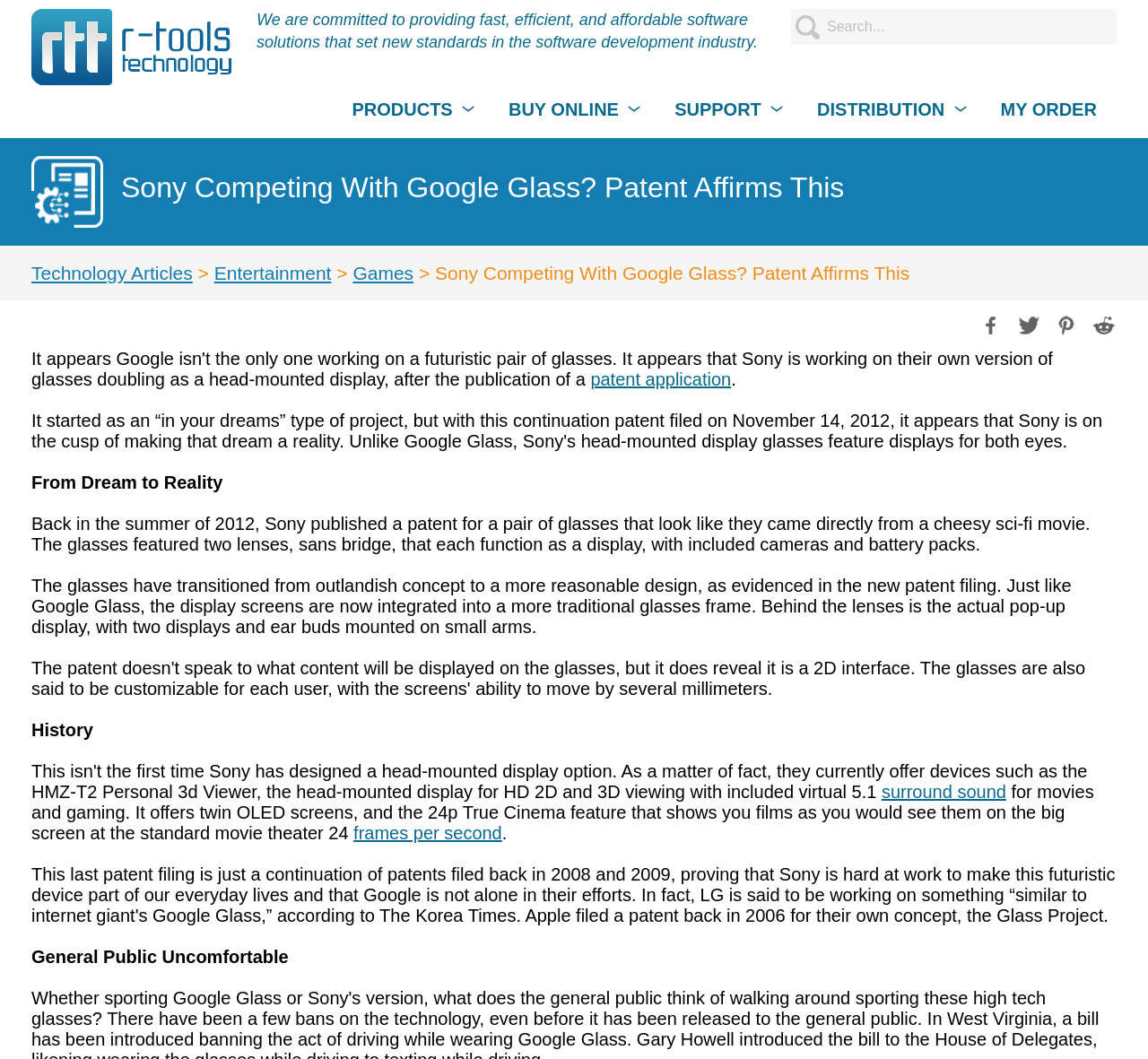Using the details from the image, please elaborate on the following question: What is the topic of the article on this webpage?

I read the static text elements on the webpage and found that the article is about Sony's glasses competing with Google Glass, as evidenced by the title 'Sony Competing With Google Glass? Patent Affirms This' and the subsequent paragraphs describing the features of Sony's glasses.